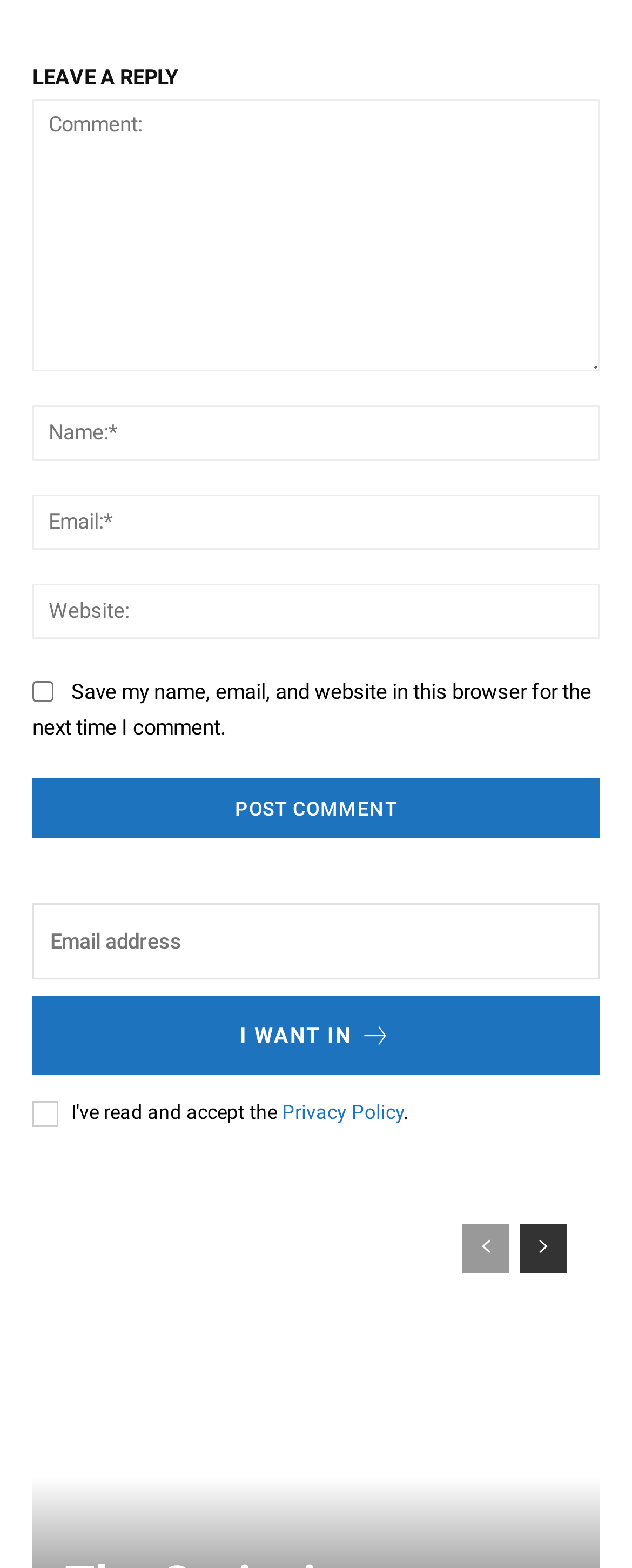Identify the bounding box coordinates for the UI element described as follows: parent_node: Email:* name="email" placeholder="Email:*". Use the format (top-left x, top-left y, bottom-right x, bottom-right y) and ensure all values are floating point numbers between 0 and 1.

[0.051, 0.315, 0.949, 0.351]